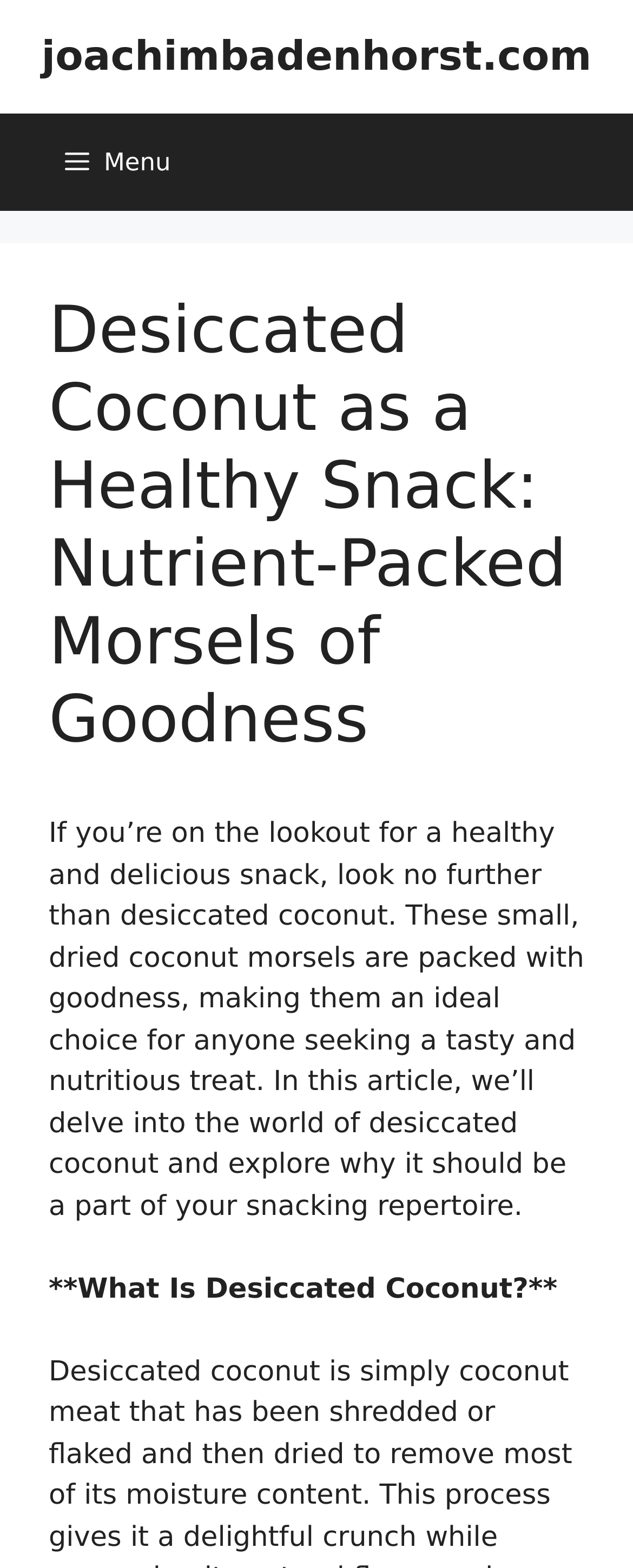Provide a thorough description of the webpage you see.

The webpage is a blog post about desiccated coconut as a healthy snack. At the top of the page, there is a banner with a link to the website's homepage, "joachimbadenhorst.com". Below the banner, there is a navigation menu labeled "Primary" with a button to expand or collapse it.

The main content of the page is a header section with a heading that reads "Desiccated Coconut as a Healthy Snack: Nutrient-Packed Morsels of Goodness". This is followed by a paragraph of text that introduces the topic of desiccated coconut as a healthy and delicious snack option. The text explains that the article will explore the benefits of desiccated coconut and why it should be part of one's snacking repertoire.

Further down the page, there is a subheading "**What Is Desiccated Coconut?**" that appears to be the start of a section that delves deeper into the topic. Overall, the page has a simple layout with a clear hierarchy of headings and text, making it easy to read and navigate.